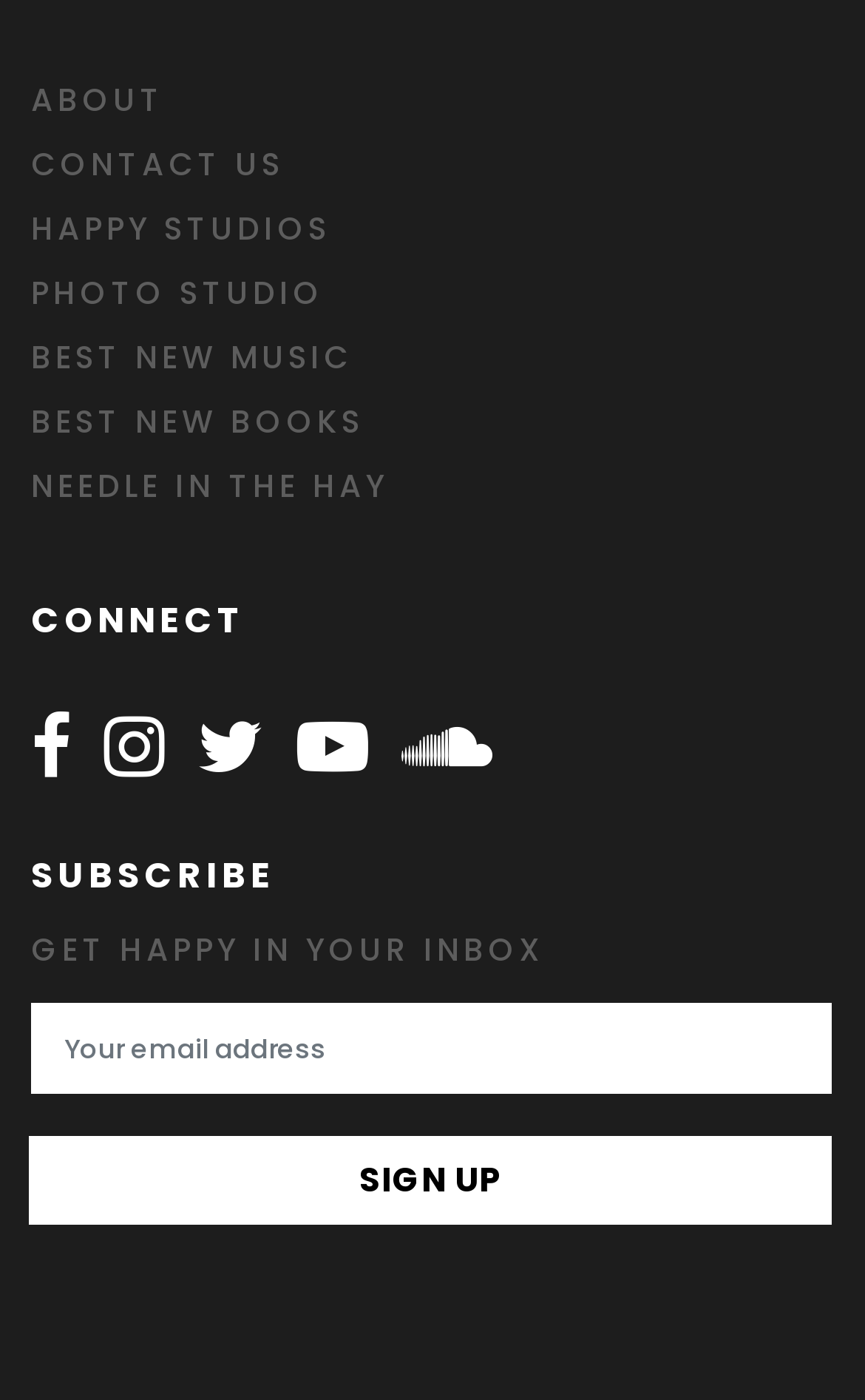Please pinpoint the bounding box coordinates for the region I should click to adhere to this instruction: "Click on SIGN UP".

[0.033, 0.812, 0.962, 0.875]